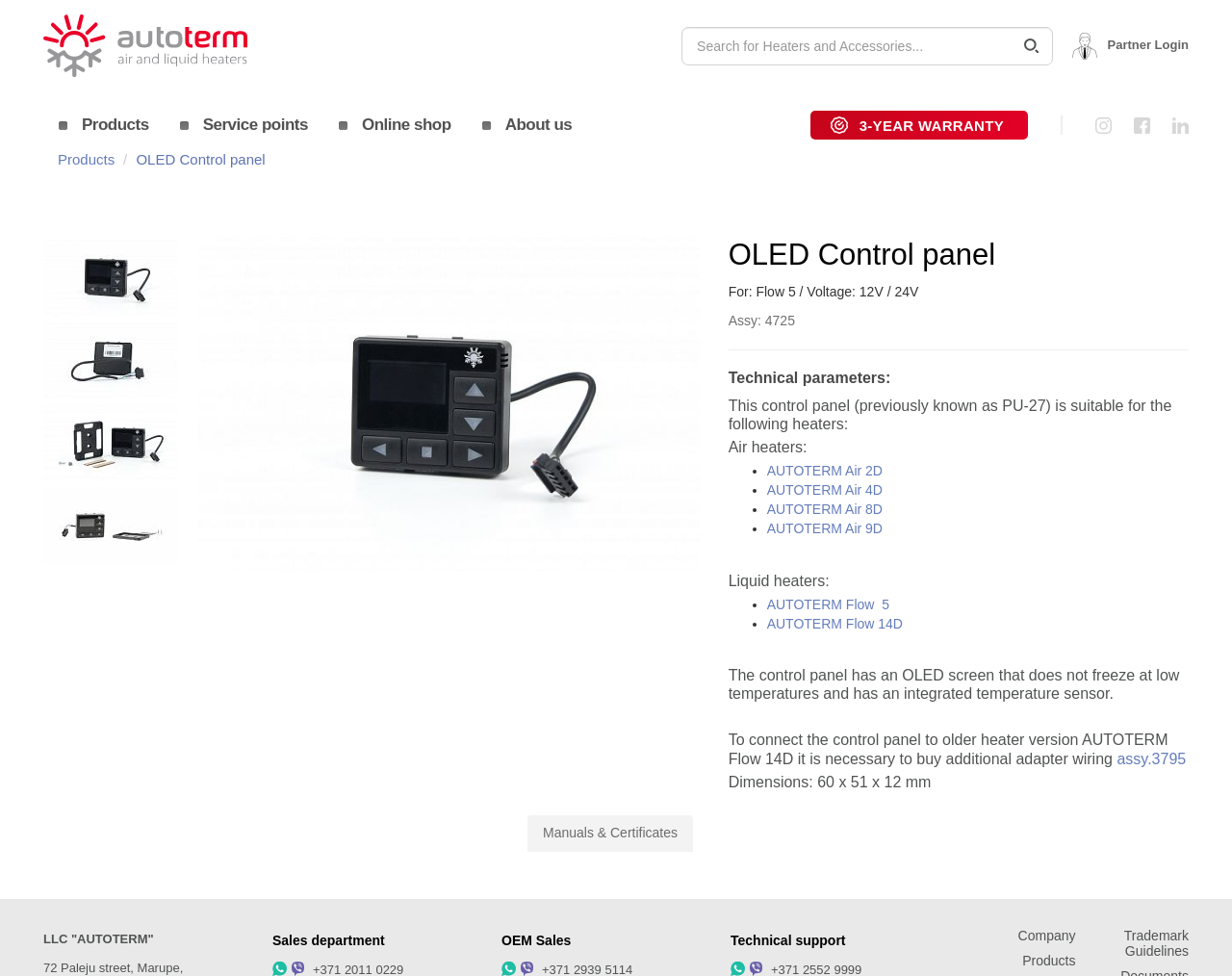Determine the bounding box coordinates of the region that needs to be clicked to achieve the task: "Learn about 3-YEAR WARRANTY".

[0.658, 0.113, 0.834, 0.143]